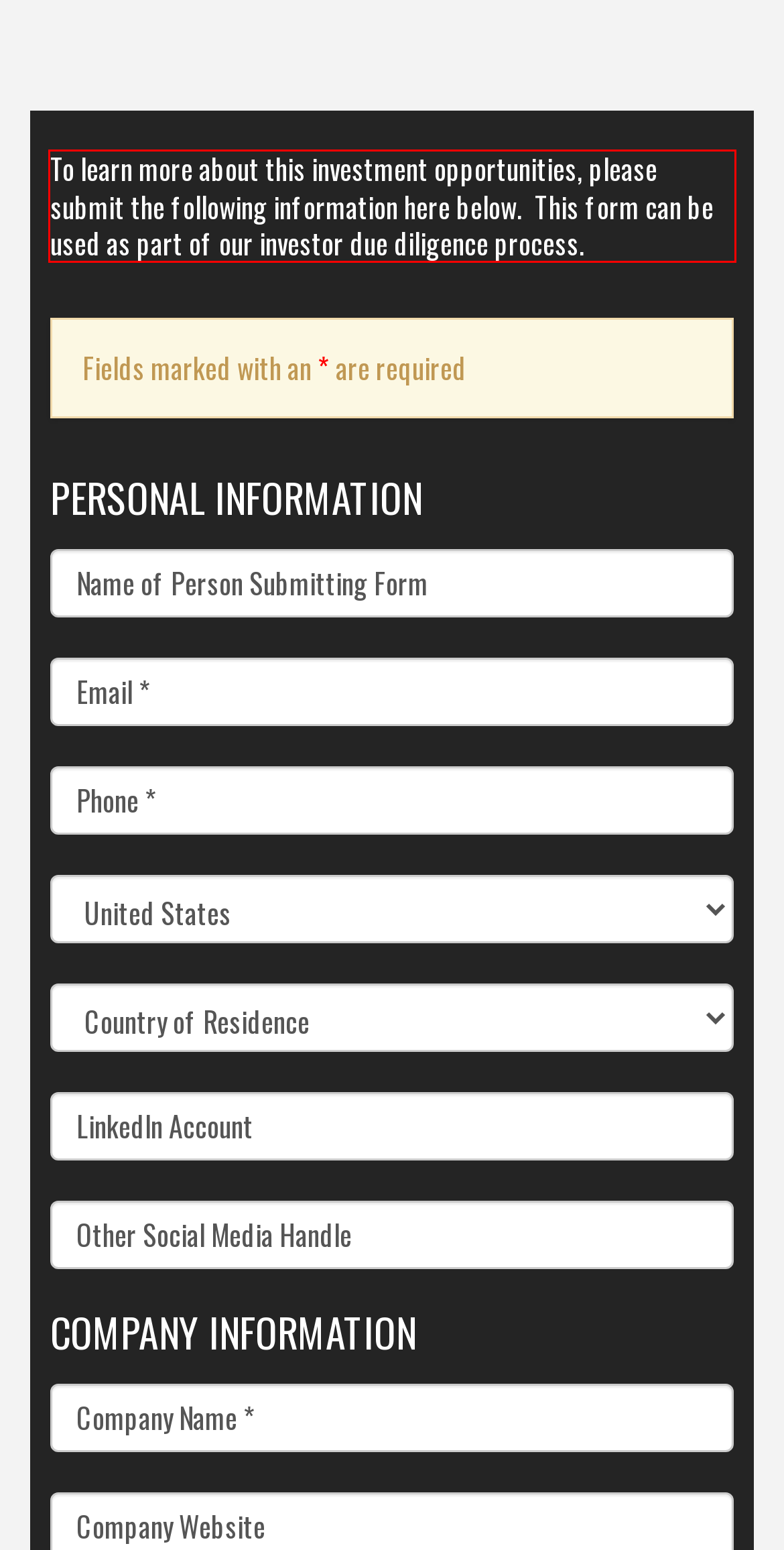Please take the screenshot of the webpage, find the red bounding box, and generate the text content that is within this red bounding box.

To learn more about this investment opportunities, please submit the following information here below. This form can be used as part of our investor due diligence process.